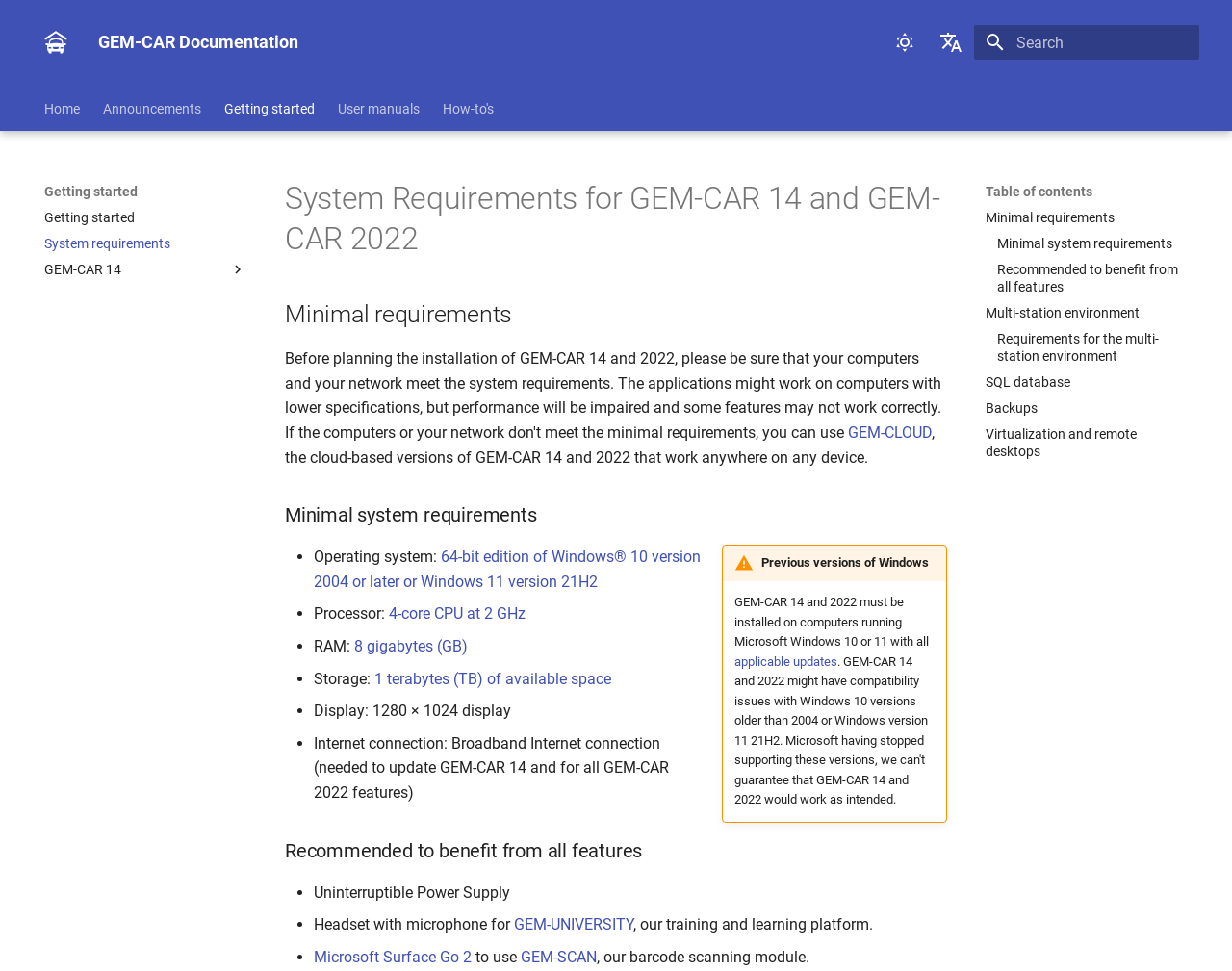Describe all the significant parts and information present on the webpage.

The webpage is a documentation website for GEM-CAR software, specifically focused on system requirements. At the top, there is a navigation header with a logo, a link to switch to light mode, and a language selection dropdown. Below the header, there is a search bar with a magnifying glass icon and a clear button.

The main content area is divided into two sections. On the left, there is a navigation menu with links to different sections, including "Home", "Announcements", "Getting started", "User manuals", and "How-to's". Below the navigation menu, there is a table of contents with links to specific topics, such as "Minimal requirements", "Multi-station environment", and "SQL database".

On the right, there is a main content area with a heading "System Requirements for GEM-CAR 14 and GEM-CAR 2022". Below the heading, there are several sections with specific requirements, including "Minimal requirements", "Minimal system requirements", and "Recommended to benefit from all features". Each section has a list of bullet points with specific details, such as operating system, processor, RAM, storage, and display requirements.

There are also links to additional resources, such as "GEM-CLOUD", "applicable updates", and "GEM-UNIVERSITY". The webpage has a total of 6 images, including the logo, icons for light mode and language selection, and a magnifying glass icon for the search bar.